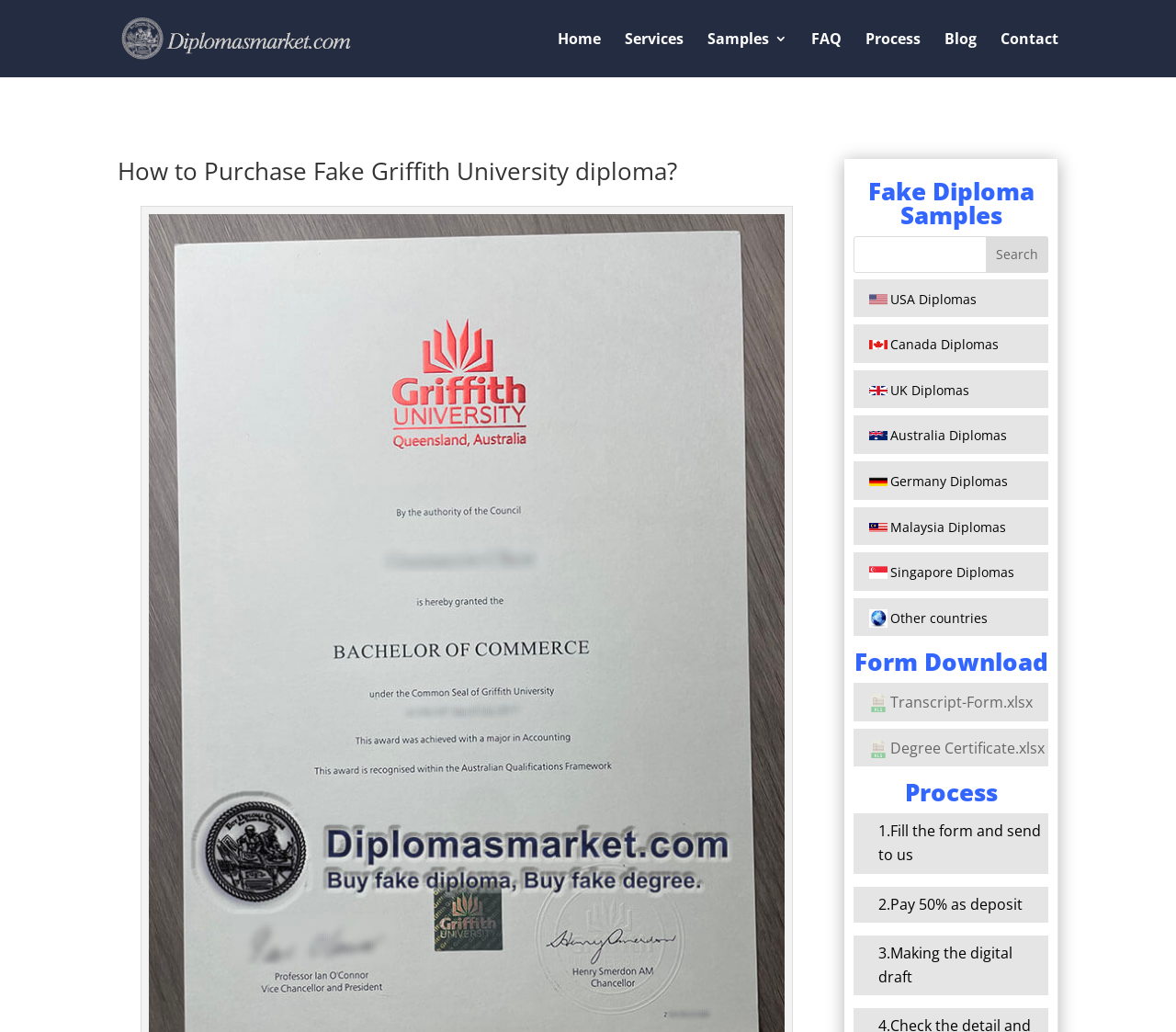How many types of diplomas are listed on this webpage?
Kindly give a detailed and elaborate answer to the question.

By examining the links under the heading 'Fake Diploma Samples', I count 7 types of diplomas listed, including USA Diplomas, Canada Diplomas, UK Diplomas, Australia Diplomas, Germany Diplomas, Malaysia Diplomas, and Singapore Diplomas.